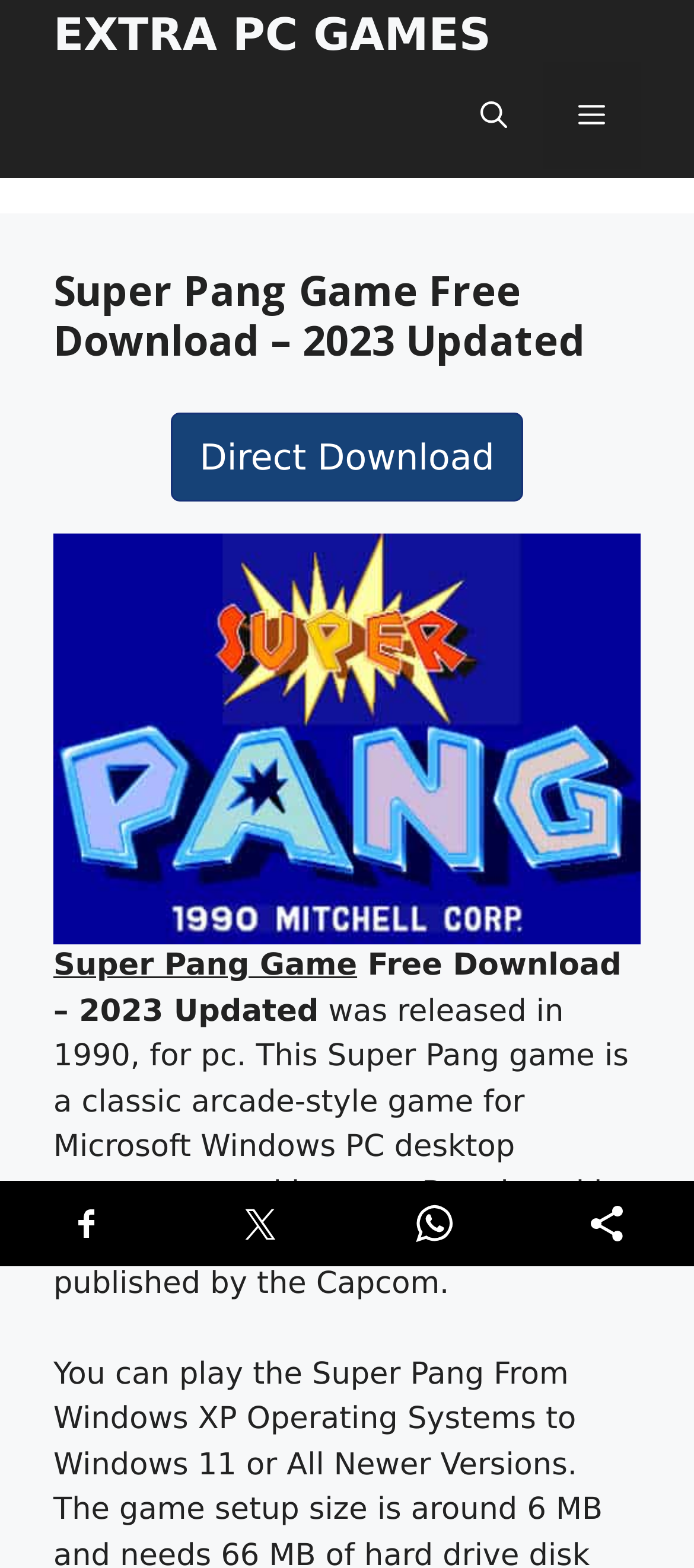Give a detailed account of the webpage, highlighting key information.

The webpage is about the Super Pang game, specifically its free download for PC. At the top, there is a banner with the site's name. Below the banner, there is a navigation menu with a mobile toggle button, an open search button, and a menu button that expands to reveal more options.

On the left side of the page, there is a header section with a heading that reads "Super Pang Game Free Download – 2023 Updated". Below the heading, there is a button labeled "Direct Download". Next to the button, there is an image of the game with the caption "Super Pang Free Download". 

Underneath the image, there is a link to the Super Pang game, followed by a paragraph of text that describes the game. The text explains that the game was released in 1990, is a classic arcade-style game for Microsoft Windows PC desktop computers and laptops, and was developed by the Mitchell Corporation and published by Capcom.

At the bottom of the page, there are four social media sharing buttons, one each for Facebook, Twitter, WhatsApp, and ShareThis, aligned horizontally across the page.